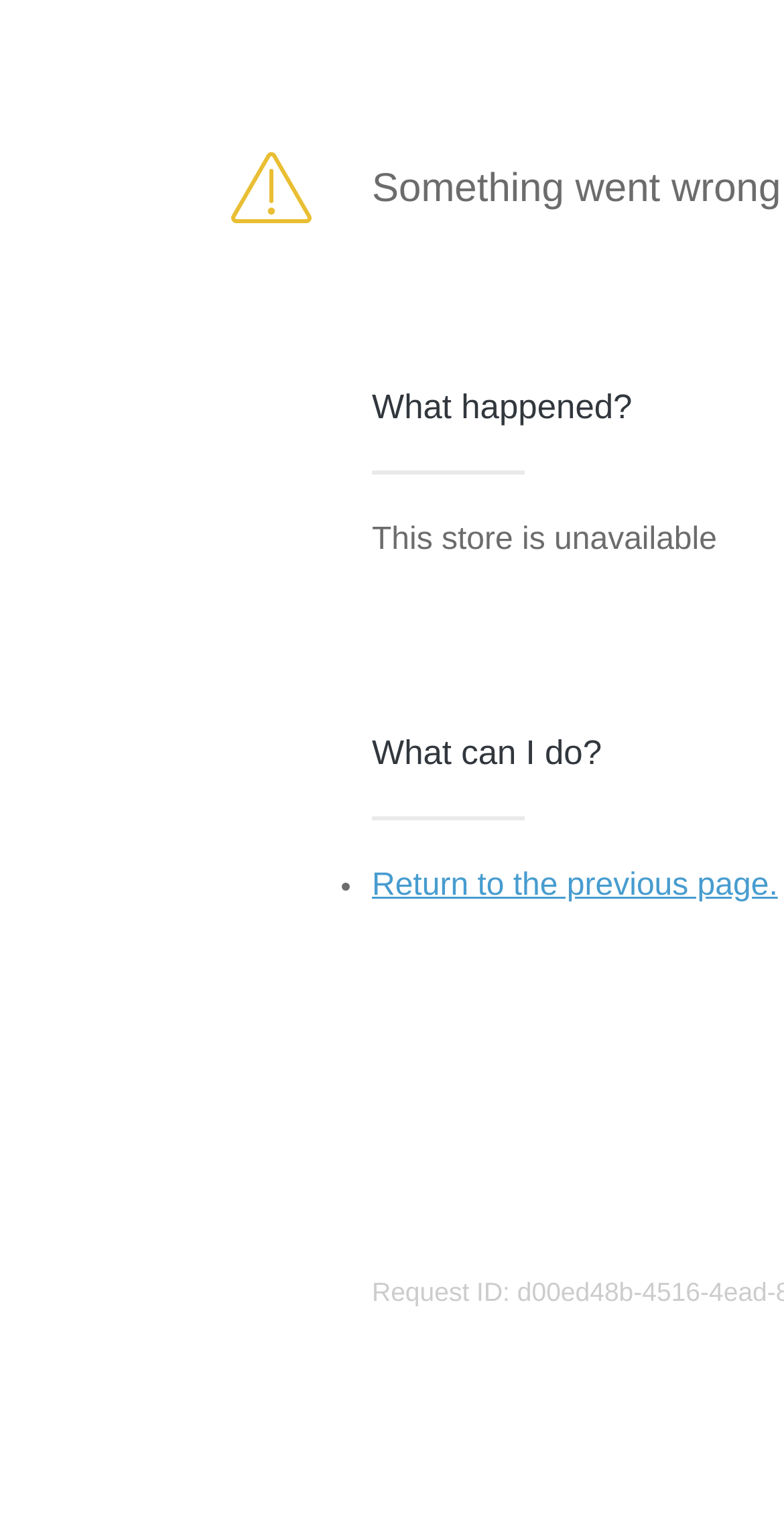Using the description: "Return to the previous page.", determine the UI element's bounding box coordinates. Ensure the coordinates are in the format of four float numbers between 0 and 1, i.e., [left, top, right, bottom].

[0.474, 0.573, 0.992, 0.595]